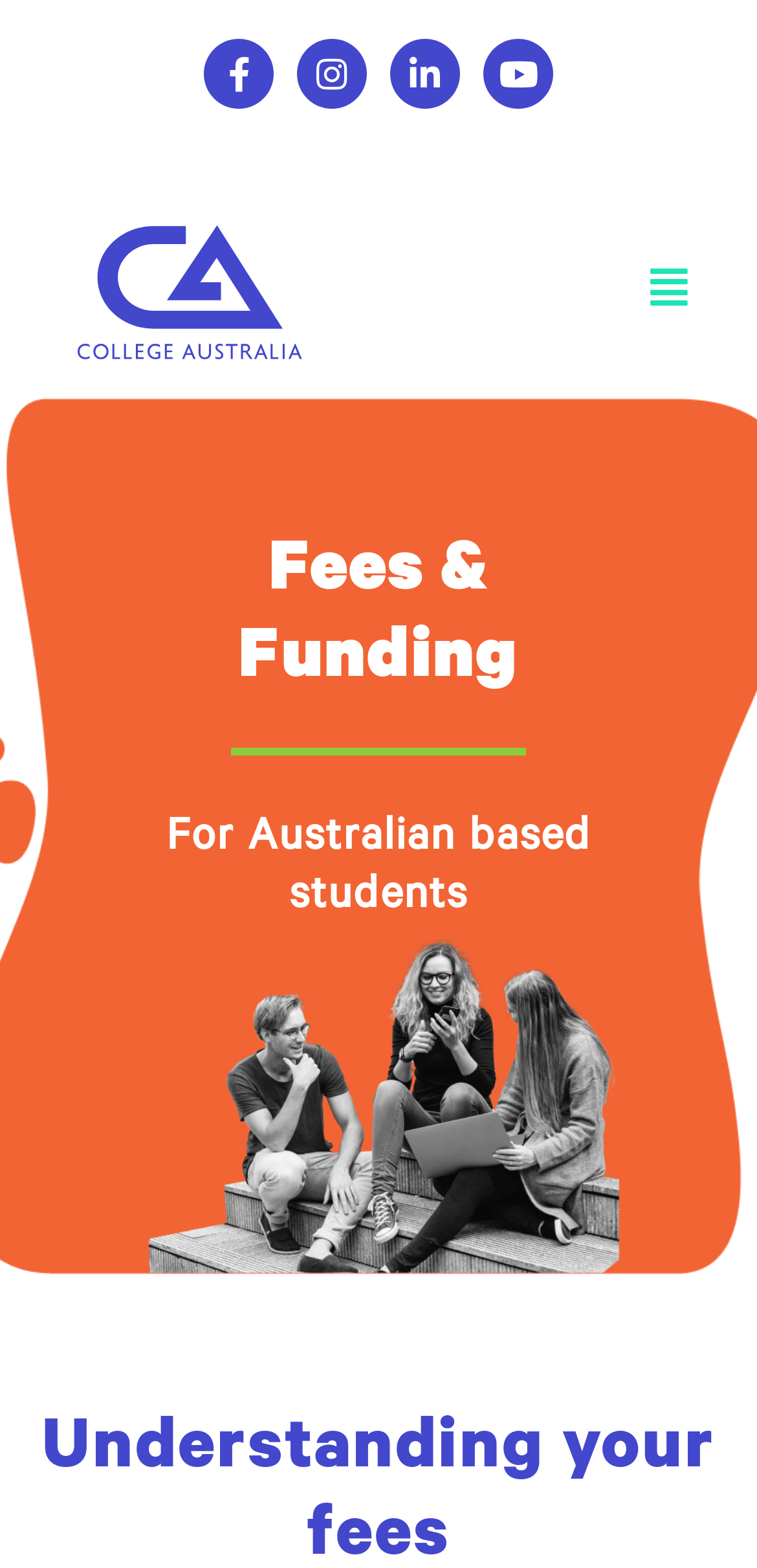From the screenshot, find the bounding box of the UI element matching this description: "Youtube". Supply the bounding box coordinates in the form [left, top, right, bottom], each a float between 0 and 1.

[0.638, 0.025, 0.731, 0.069]